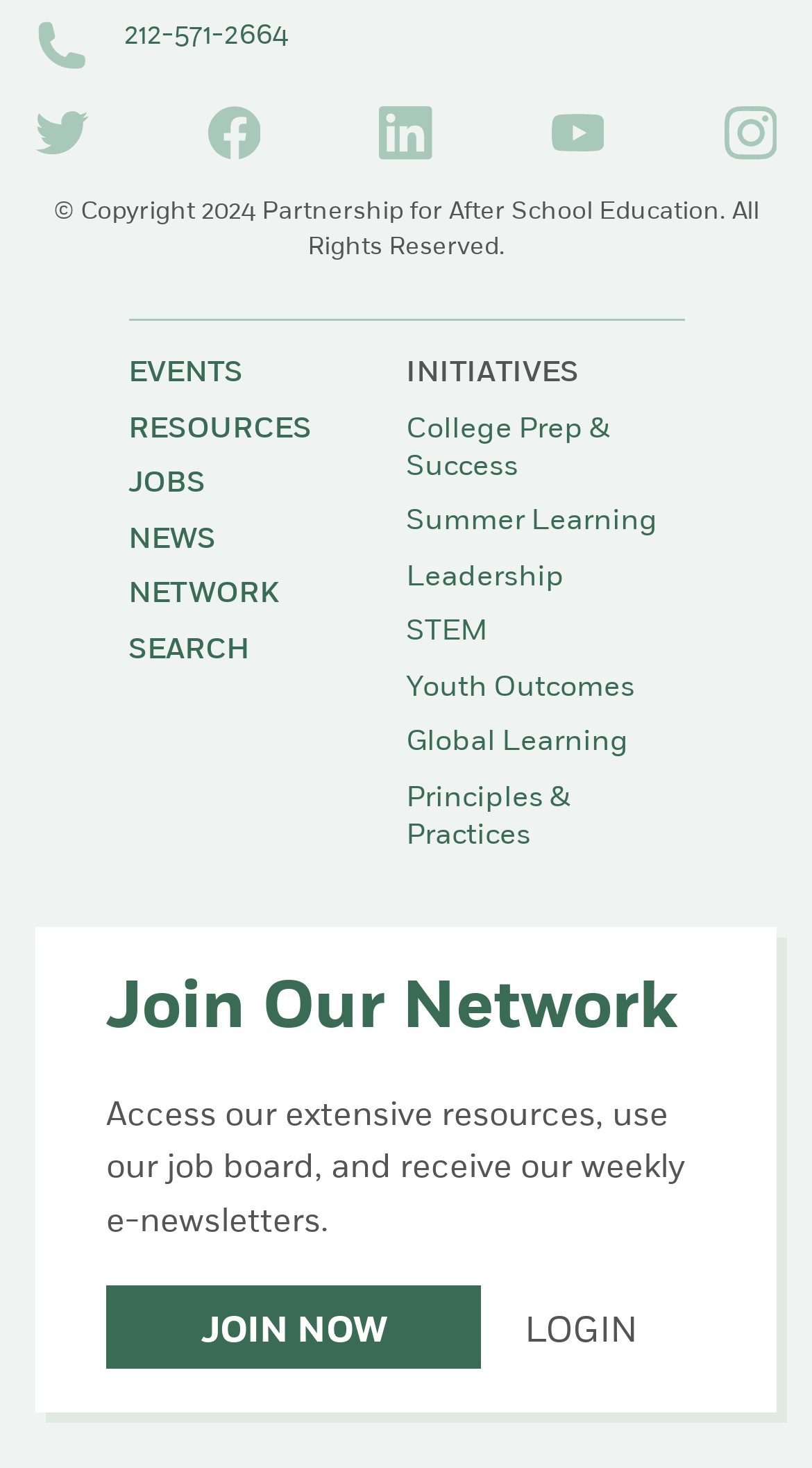Can you find the bounding box coordinates of the area I should click to execute the following instruction: "Log in"?

[0.646, 0.888, 0.785, 0.927]